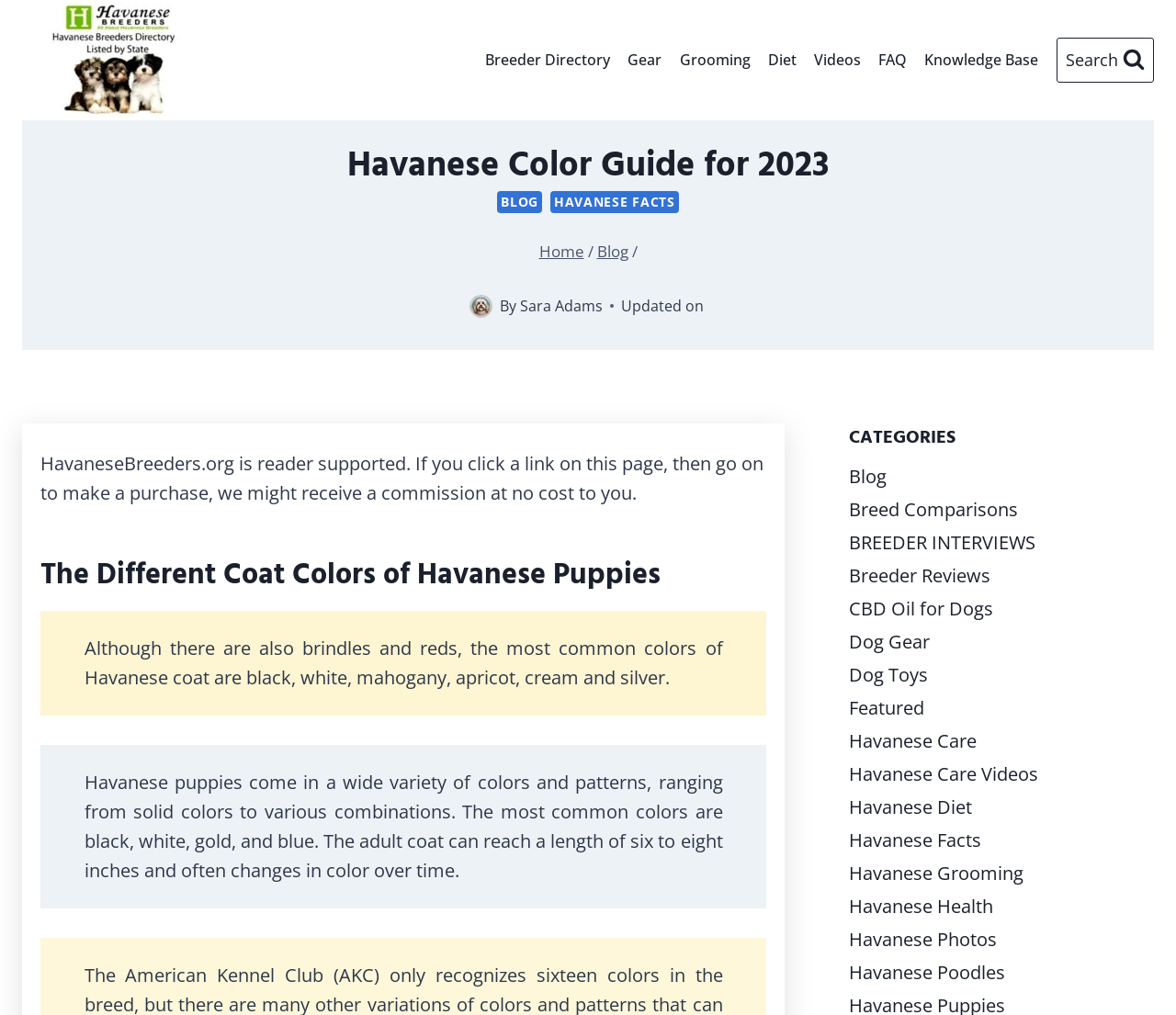Answer the question in a single word or phrase:
What is the purpose of the 'View Search Form' button?

To show a search form